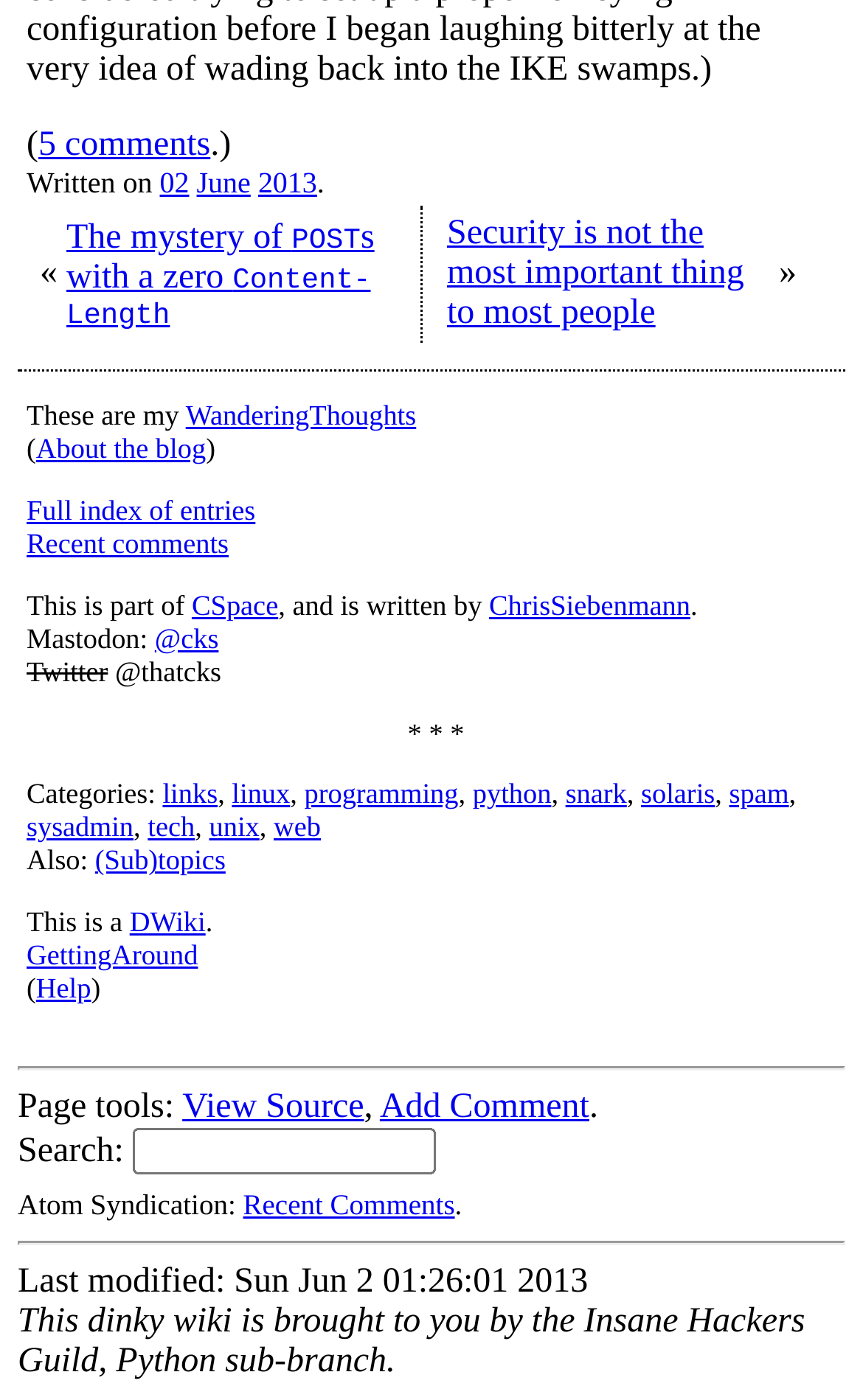Locate the bounding box coordinates of the area that needs to be clicked to fulfill the following instruction: "Read About Us". The coordinates should be in the format of four float numbers between 0 and 1, namely [left, top, right, bottom].

None